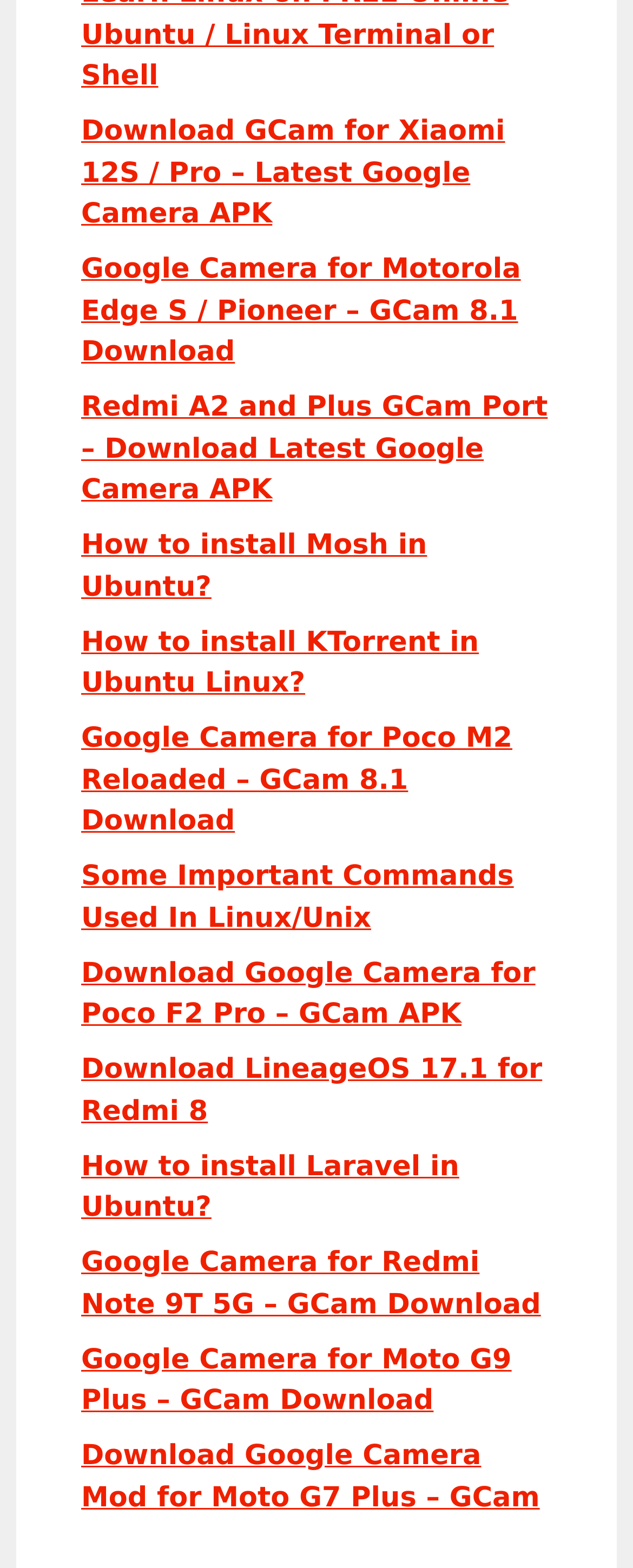Could you indicate the bounding box coordinates of the region to click in order to complete this instruction: "Learn how to install Mosh in Ubuntu".

[0.128, 0.337, 0.675, 0.385]